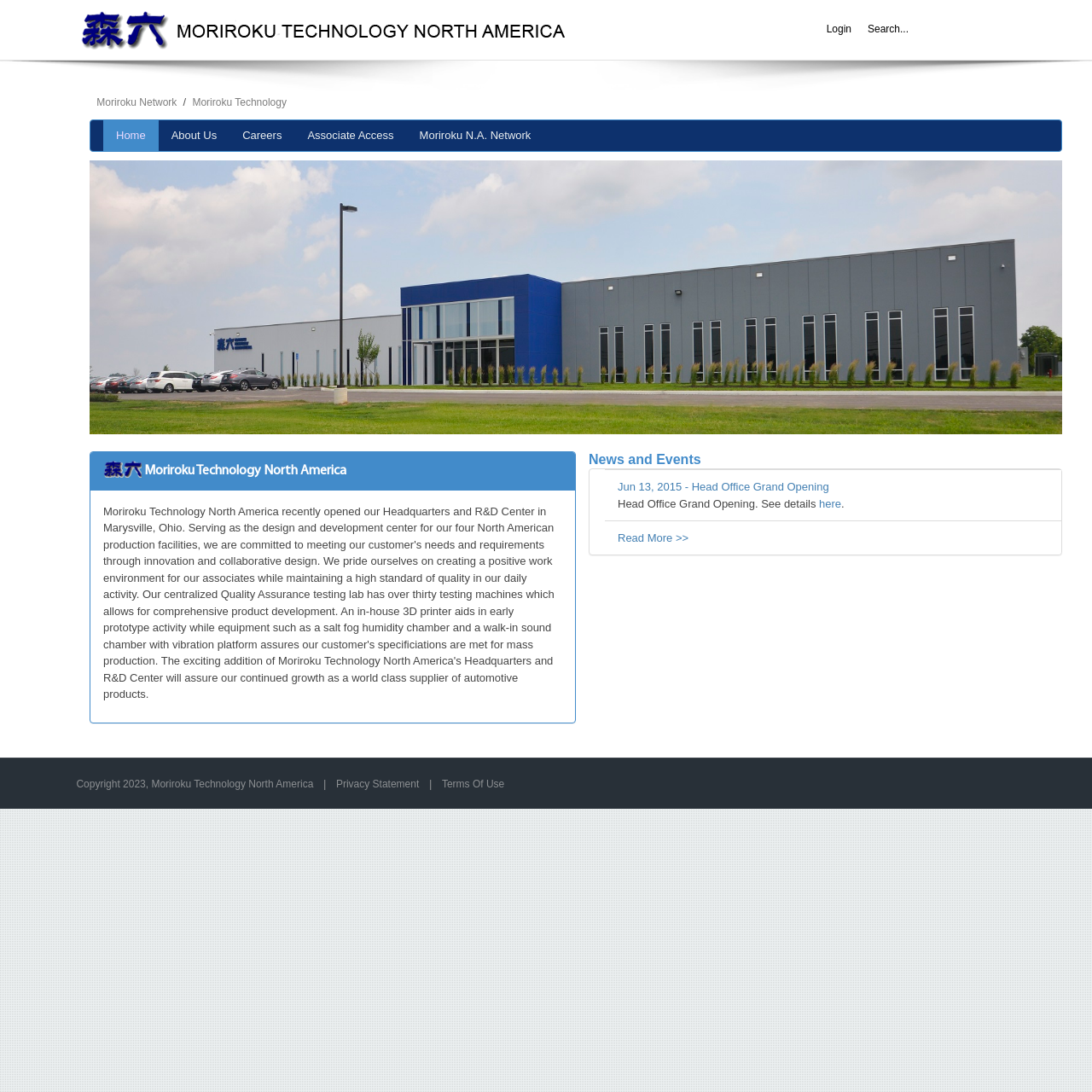Please pinpoint the bounding box coordinates for the region I should click to adhere to this instruction: "Login to the system".

[0.75, 0.012, 0.786, 0.041]